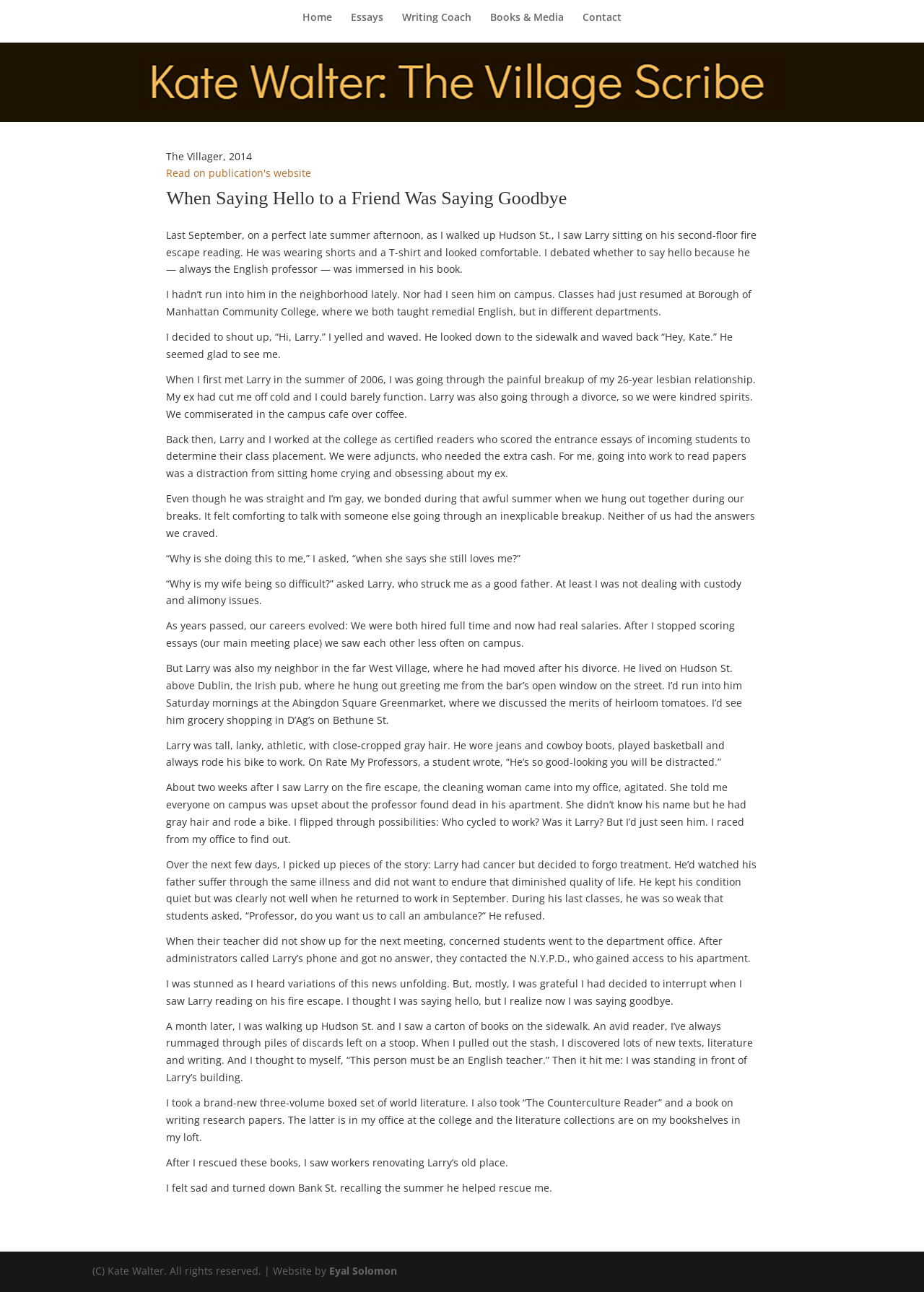What was Larry's profession?
Using the information from the image, provide a comprehensive answer to the question.

The essay mentions that Larry was an English professor, and also that he taught remedial English at Borough of Manhattan Community College, where the author also worked.